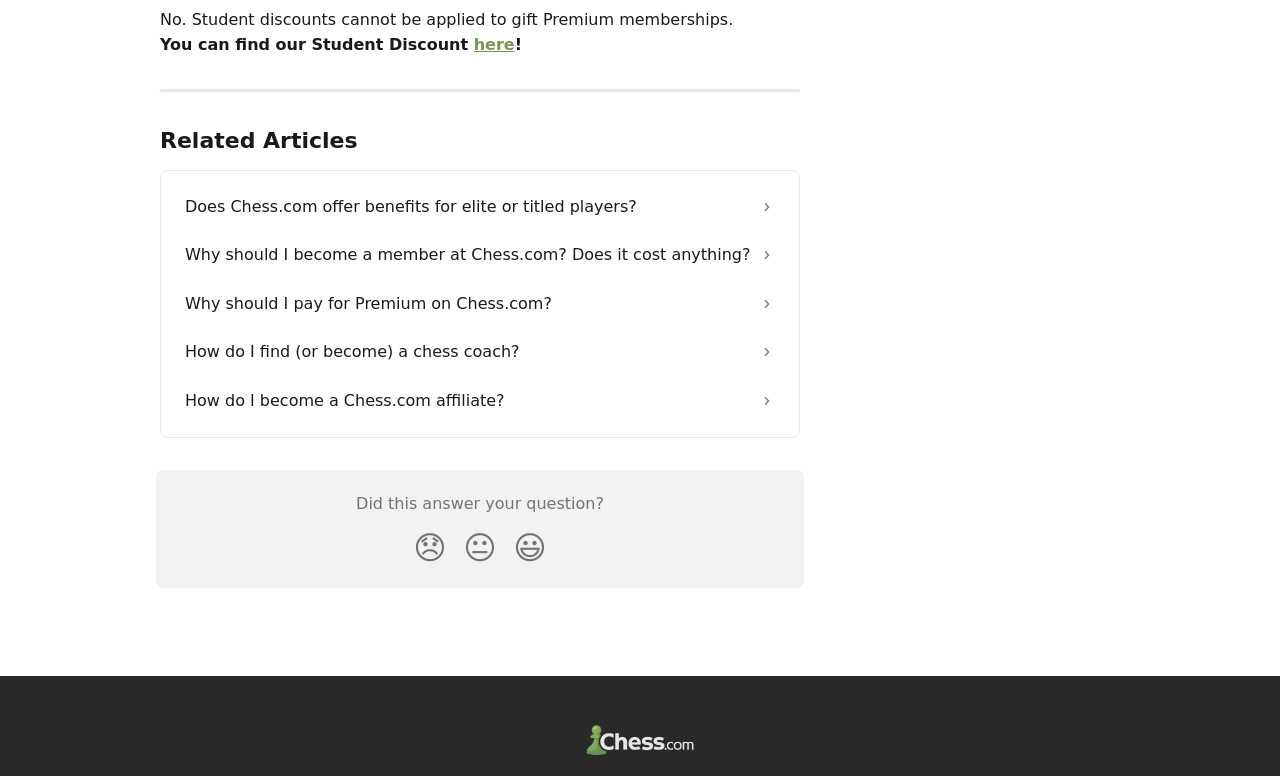What is the text of the last related article?
Look at the image and construct a detailed response to the question.

The last related article is a link with the text 'How do I become a Chess.com affiliate?' which suggests that the topic of this article is about the process of becoming a Chess.com affiliate.